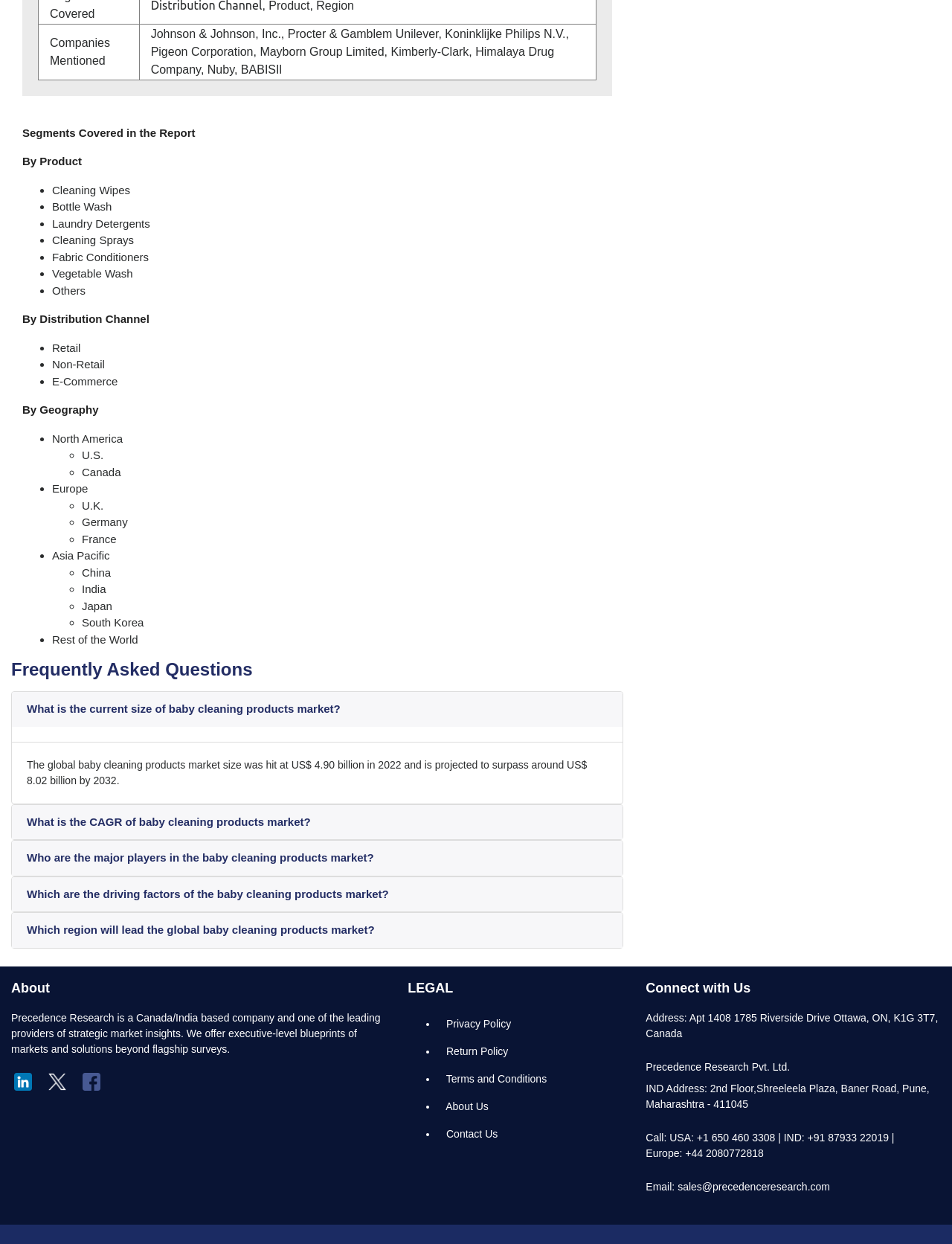Could you please study the image and provide a detailed answer to the question:
Which companies are mentioned in the report?

The question can be answered by looking at the 'Companies Mentioned' section which lists several companies including Johnson & Johnson, Inc., Procter & Gamble, Unilever, and others.